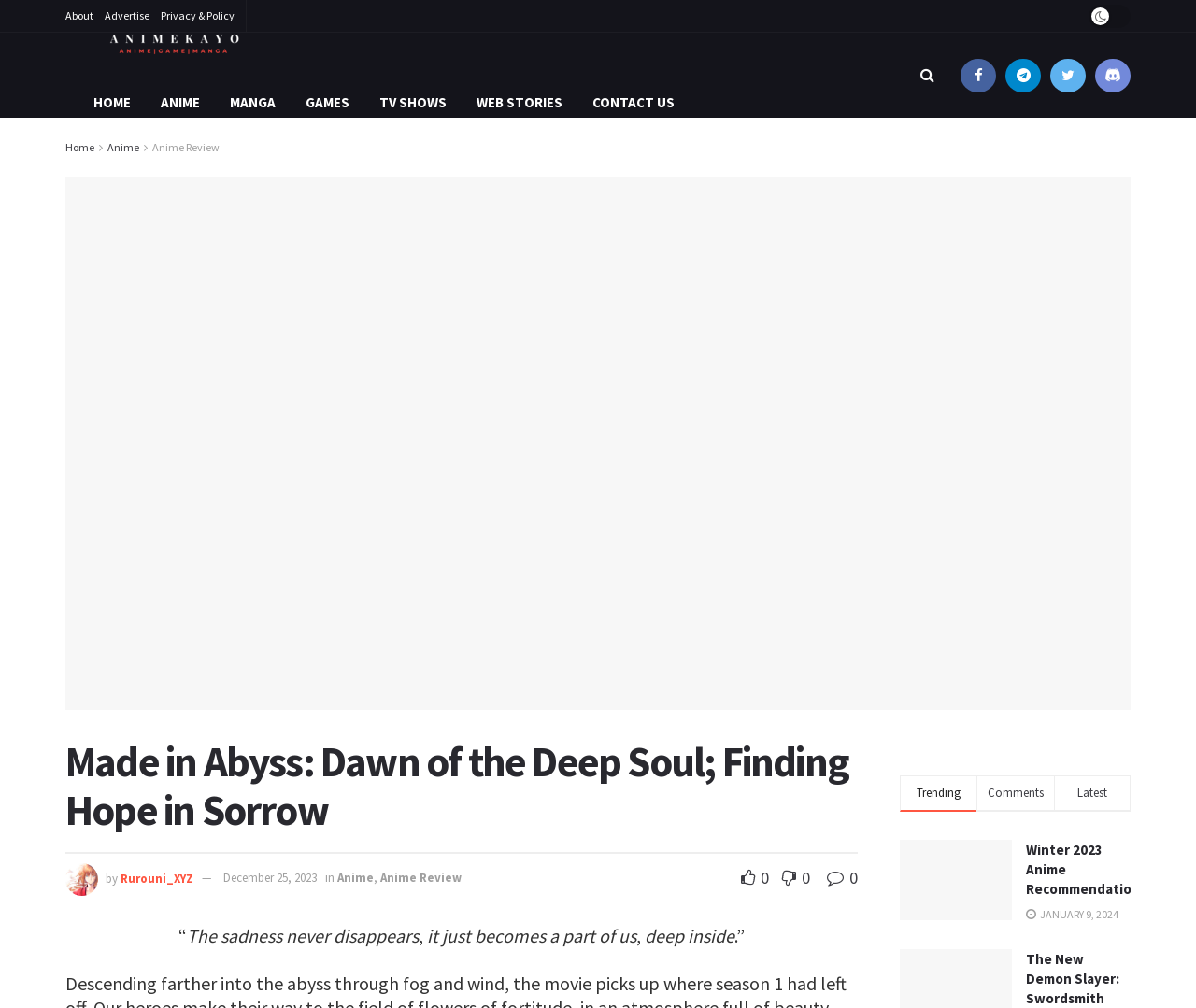Give a detailed account of the webpage's layout and content.

This webpage is about an anime review, specifically discussing the movie "Made in Abyss: Dawn of the Deep Soul". At the top, there are several links to different sections of the website, including "About", "Advertise", and "Privacy & Policy", as well as a logo and navigation menu with options like "HOME", "ANIME", "MANGA", and "GAMES". 

Below the navigation menu, there is a large heading that reads "Made in Abyss: Dawn of the Deep Soul; Finding Hope in Sorrow". This is followed by a block of text that appears to be a quote, which says "“The sadness never disappears, it just becomes a part of us deep inside.”".

To the right of the quote, there are several social media links and a search icon. Below the quote, there is a section with a heading that reads "Winter 2023 Anime Recommendations", accompanied by an image and a link to the article. 

At the bottom of the page, there are three tabs labeled "Trending", "Comments", and "Latest", which likely allow users to sort or filter content. There is also a link to another article, "Winter 2023 Anime Recommendations", with an accompanying image. Finally, there is a date stamp that reads "JANUARY 9, 2024".